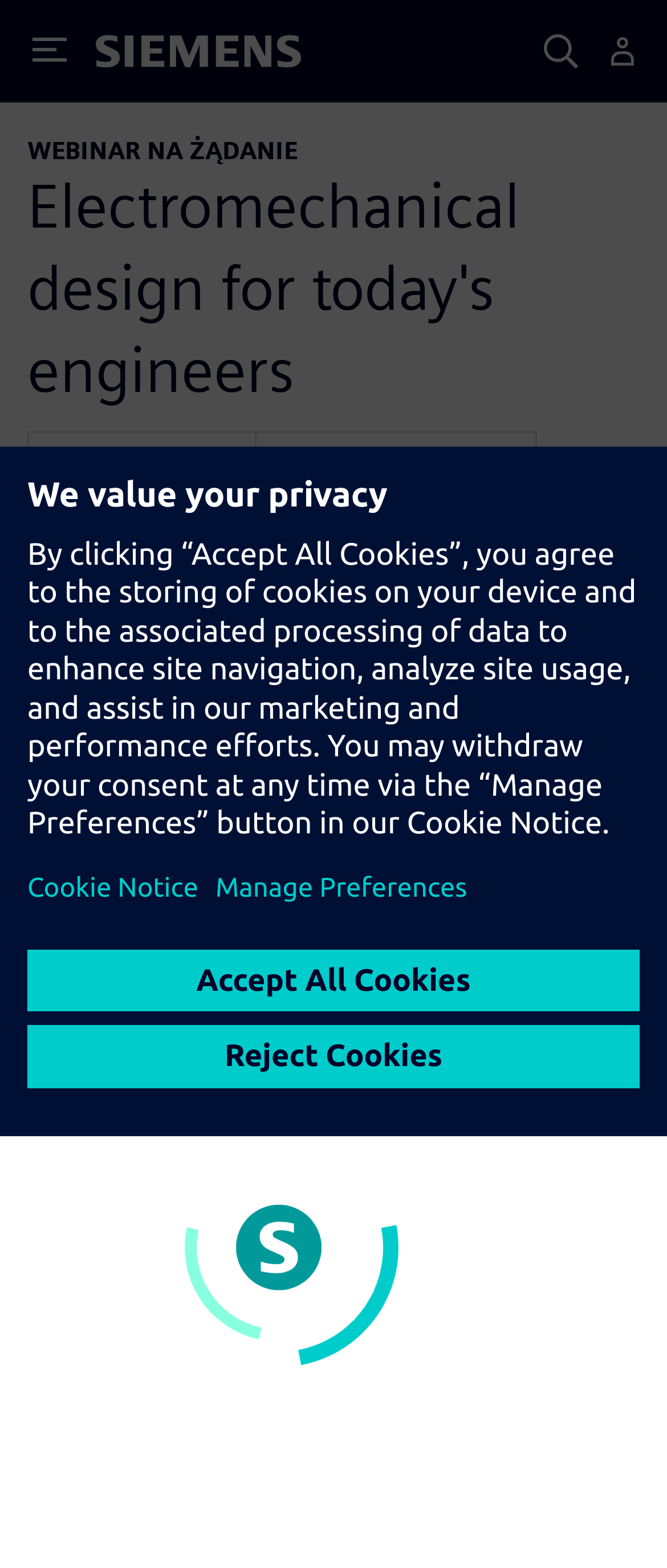Locate the bounding box coordinates of the clickable region necessary to complete the following instruction: "Open the webinar". Provide the coordinates in the format of four float numbers between 0 and 1, i.e., [left, top, right, bottom].

[0.041, 0.086, 0.446, 0.105]